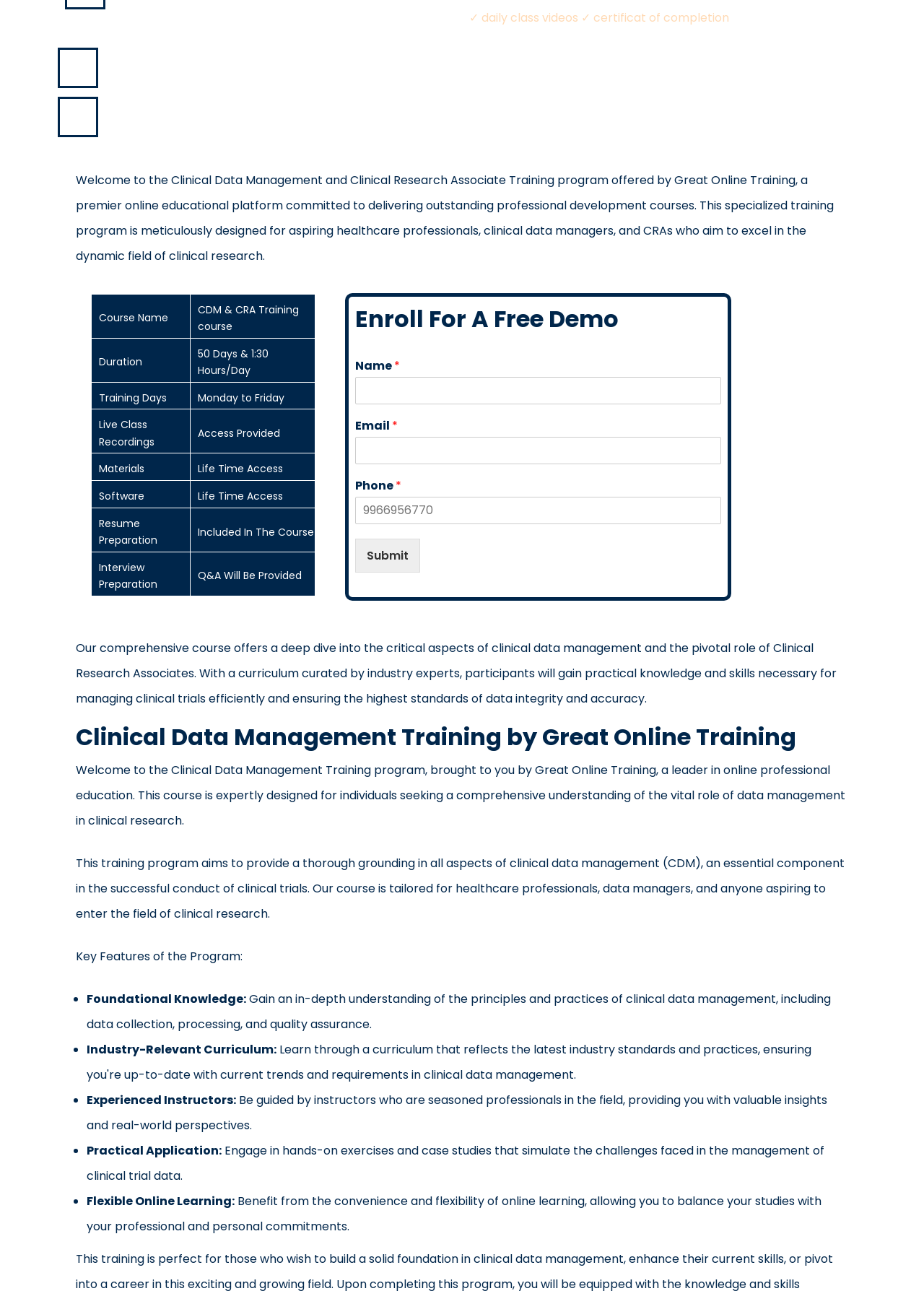For the following element description, predict the bounding box coordinates in the format (top-left x, top-left y, bottom-right x, bottom-right y). All values should be floating point numbers between 0 and 1. Description: top

[0.955, 0.319, 0.975, 0.339]